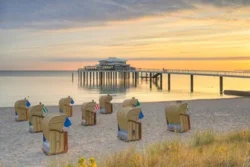Who is the photographer of the image?
Based on the image, respond with a single word or phrase.

Michael Valjak